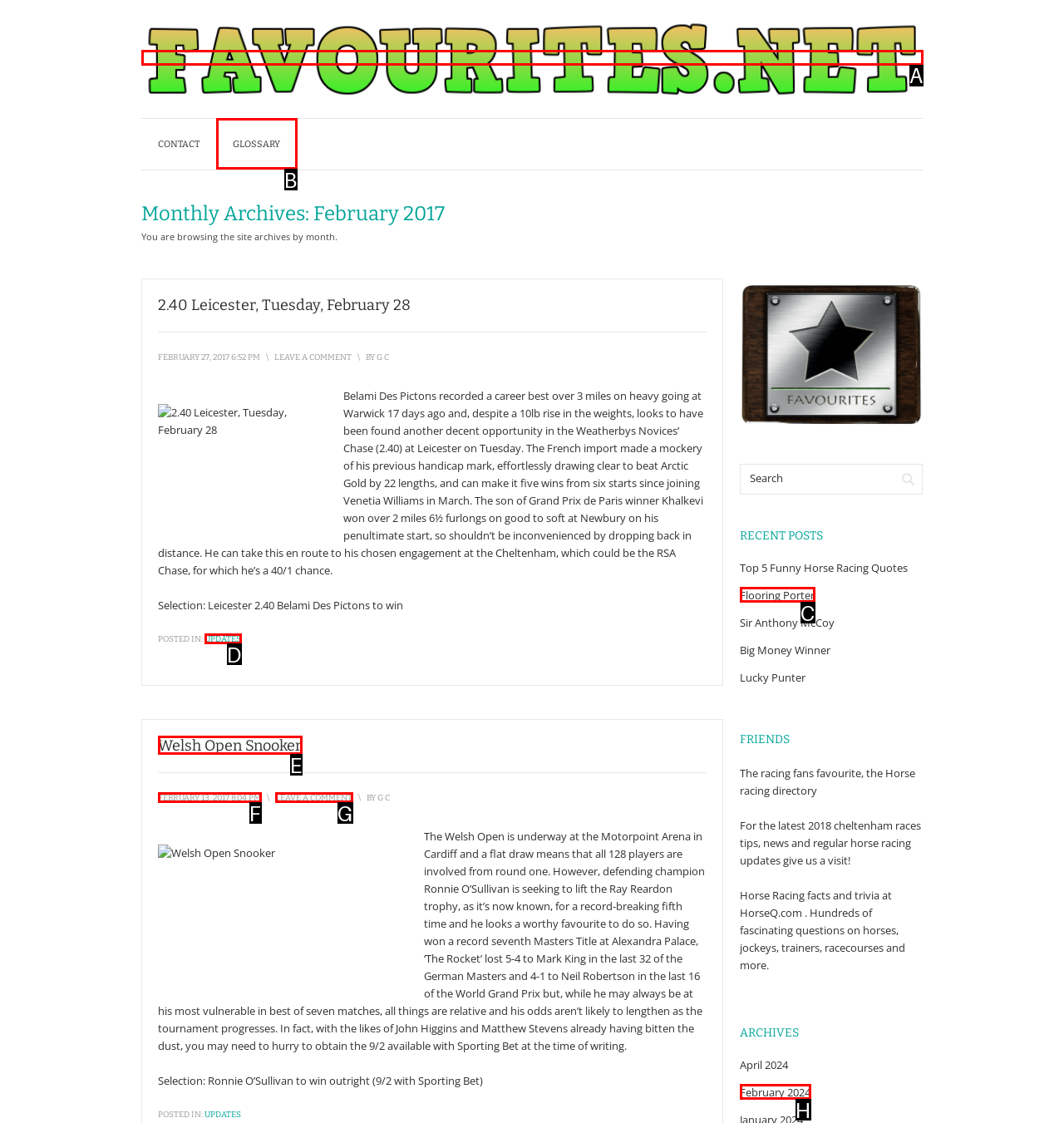Based on the description Updates, identify the most suitable HTML element from the options. Provide your answer as the corresponding letter.

D